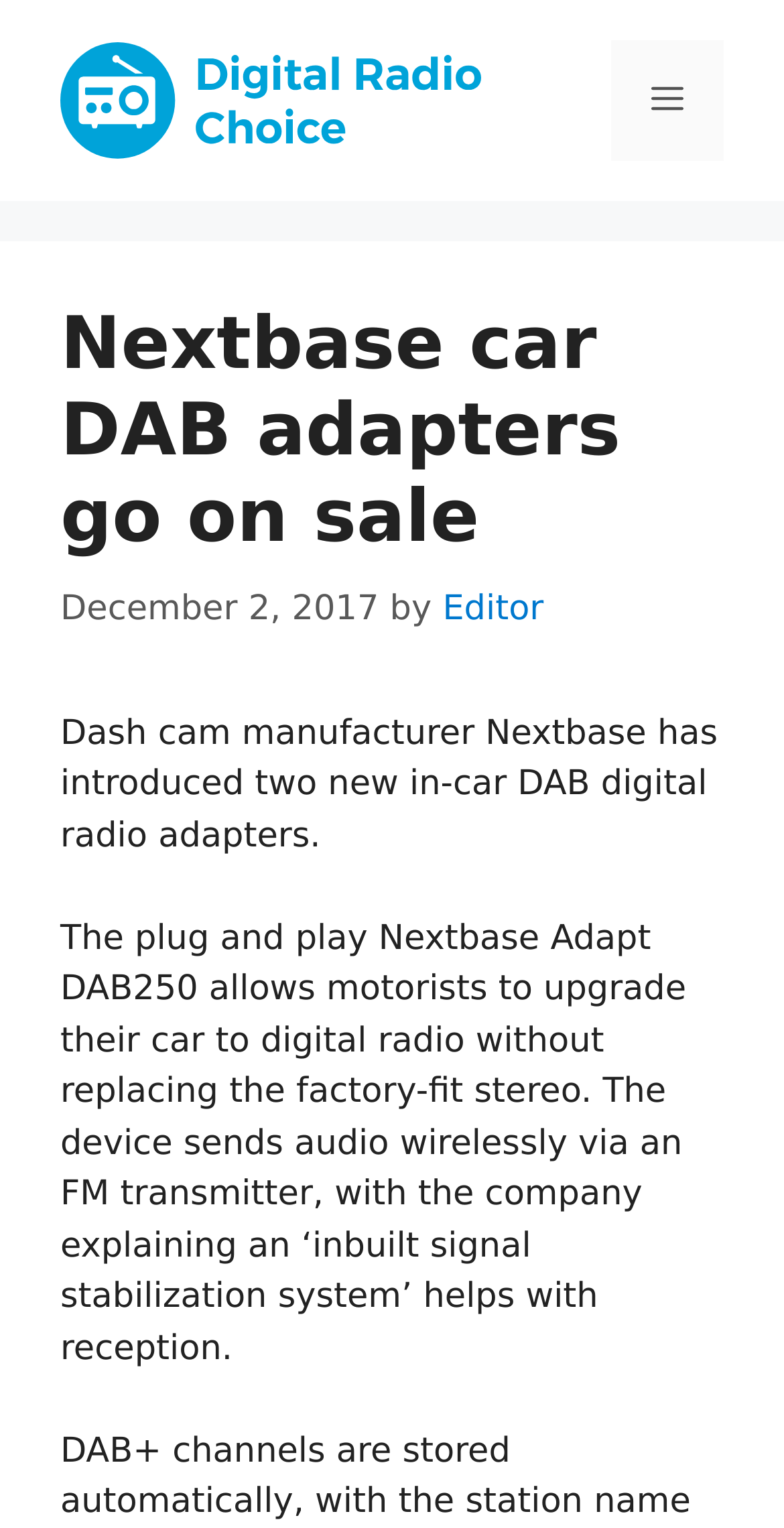Provide a comprehensive caption for the webpage.

The webpage is about Nextbase, a dash cam manufacturer, introducing two new car DAB adapters. At the top of the page, there is a banner with the site's name, "Digital Radio Choice", accompanied by an image of the same name. To the right of the banner, there is a navigation menu toggle button labeled "Menu". 

Below the banner, there is a header section with a heading that reads "Nextbase car DAB adapters go on sale". The heading is followed by a time stamp indicating the date "December 2, 2017", and the author's name, "Editor". 

The main content of the page is divided into two paragraphs. The first paragraph explains that Nextbase has introduced two new in-car DAB digital radio adapters. The second paragraph provides more details about one of the adapters, the Nextbase Adapt DAB250, which allows motorists to upgrade their car to digital radio without replacing the factory-fit stereo.